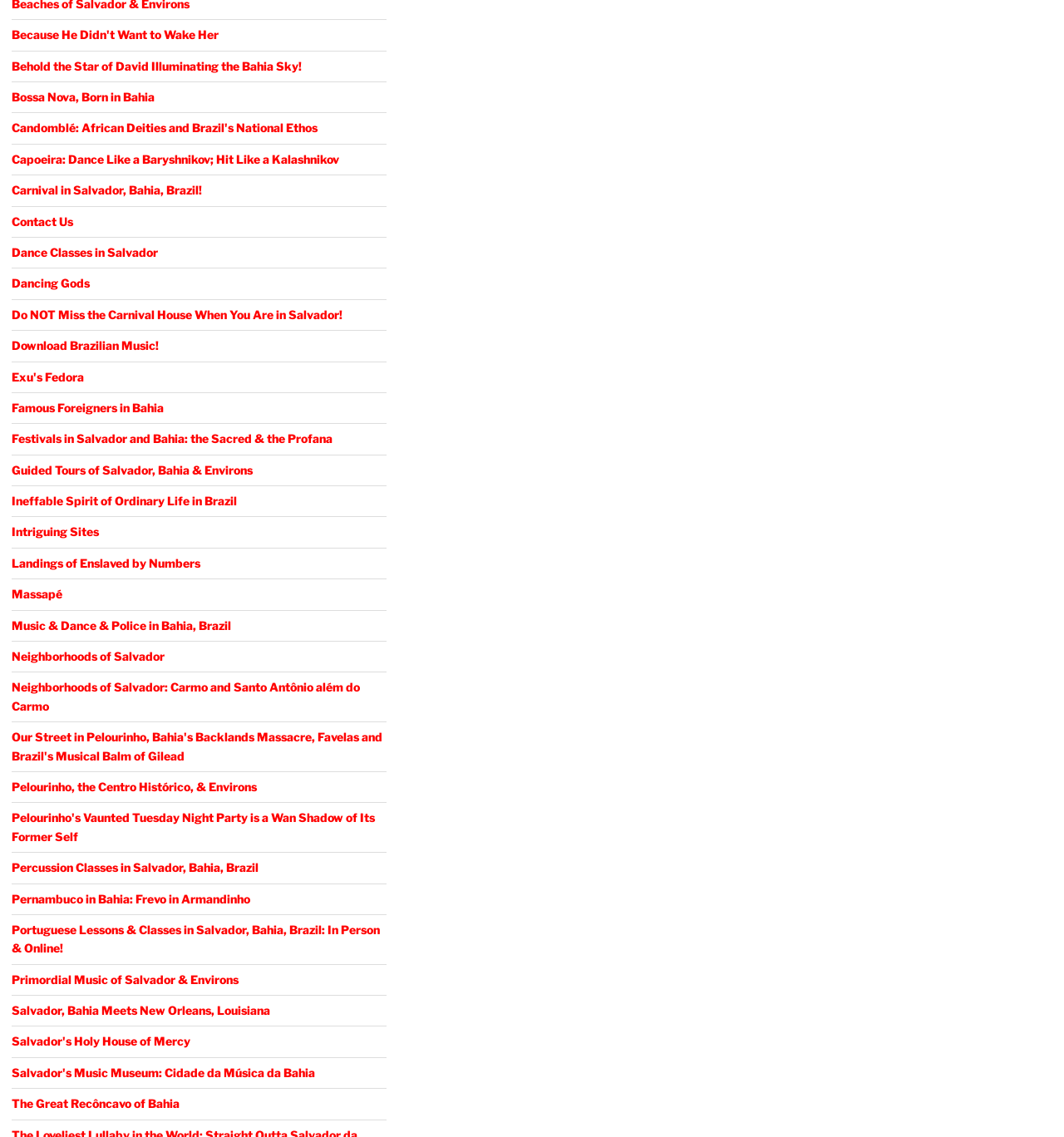Give the bounding box coordinates for the element described as: "Neighborhoods of Salvador".

[0.011, 0.571, 0.155, 0.583]